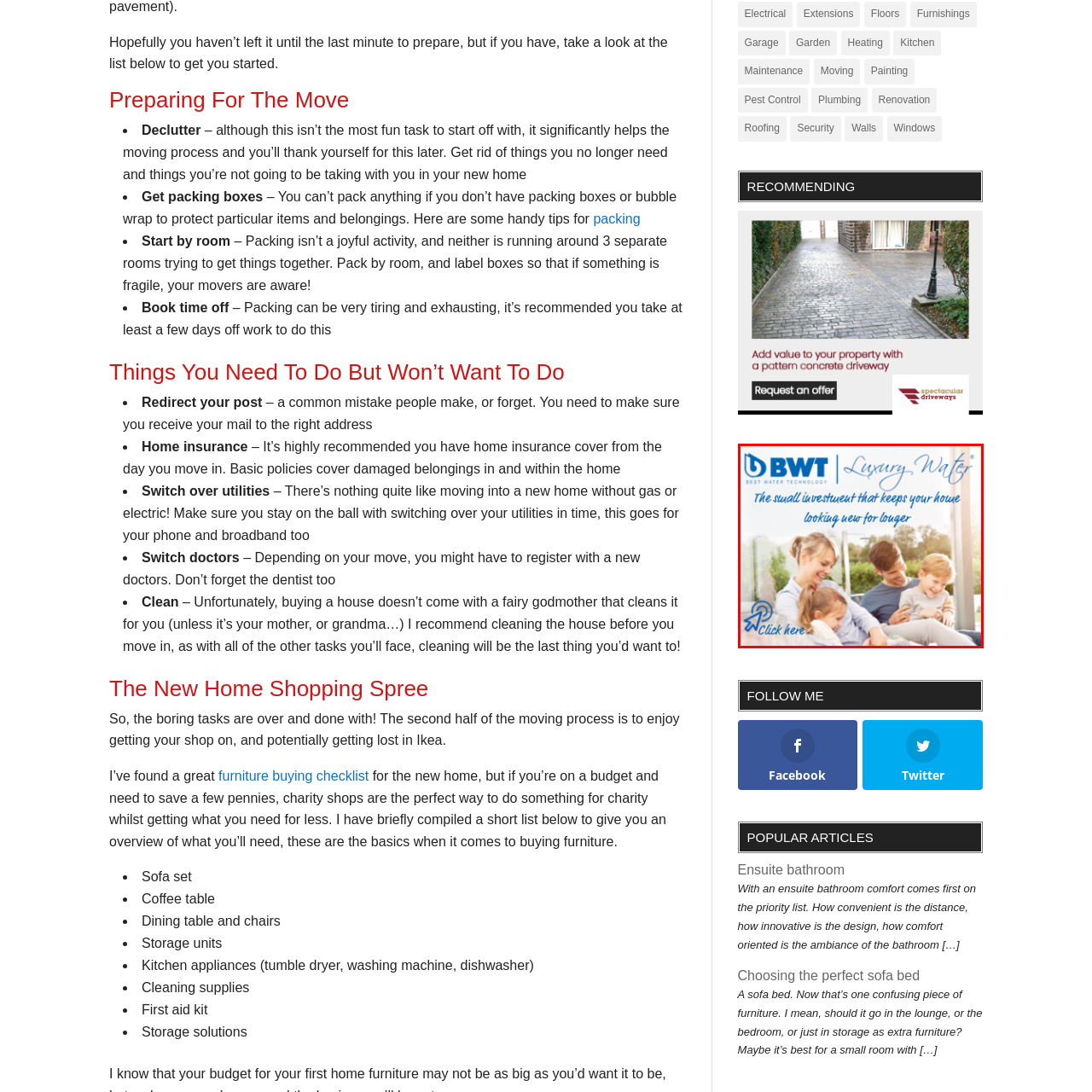Give a detailed caption for the image that is encased within the red bounding box.

This promotional image showcases a family enjoying themselves indoors, emphasizing the comfort and well-being provided by BWT's Luxury Water. The scene highlights the family’s happiness, with the tagline that reads, "The small investment that keeps your house looking new for longer," suggesting the benefits of using BWT's water technology. The branding prominently features the BWT logo, enhancing recognition of the company as a leader in water technology solutions. A clickable link is also included, inviting viewers to learn more about Luxury Water and its advantages. Overall, the image captures a warm, inviting atmosphere that promotes both family values and the importance of quality water solutions for maintaining a beautiful home.